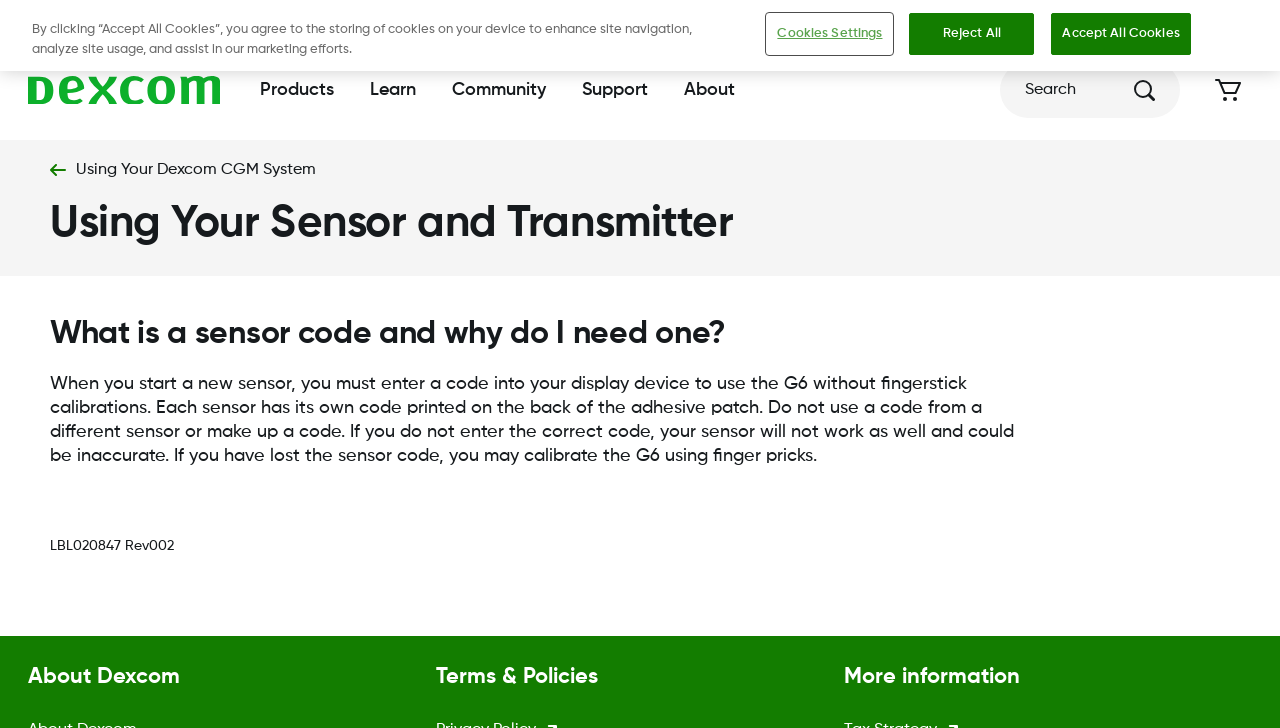Using floating point numbers between 0 and 1, provide the bounding box coordinates in the format (top-left x, top-left y, bottom-right x, bottom-right y). Locate the UI element described here: aria-label="Cart" title="Go to Cart"

[0.941, 0.091, 0.978, 0.157]